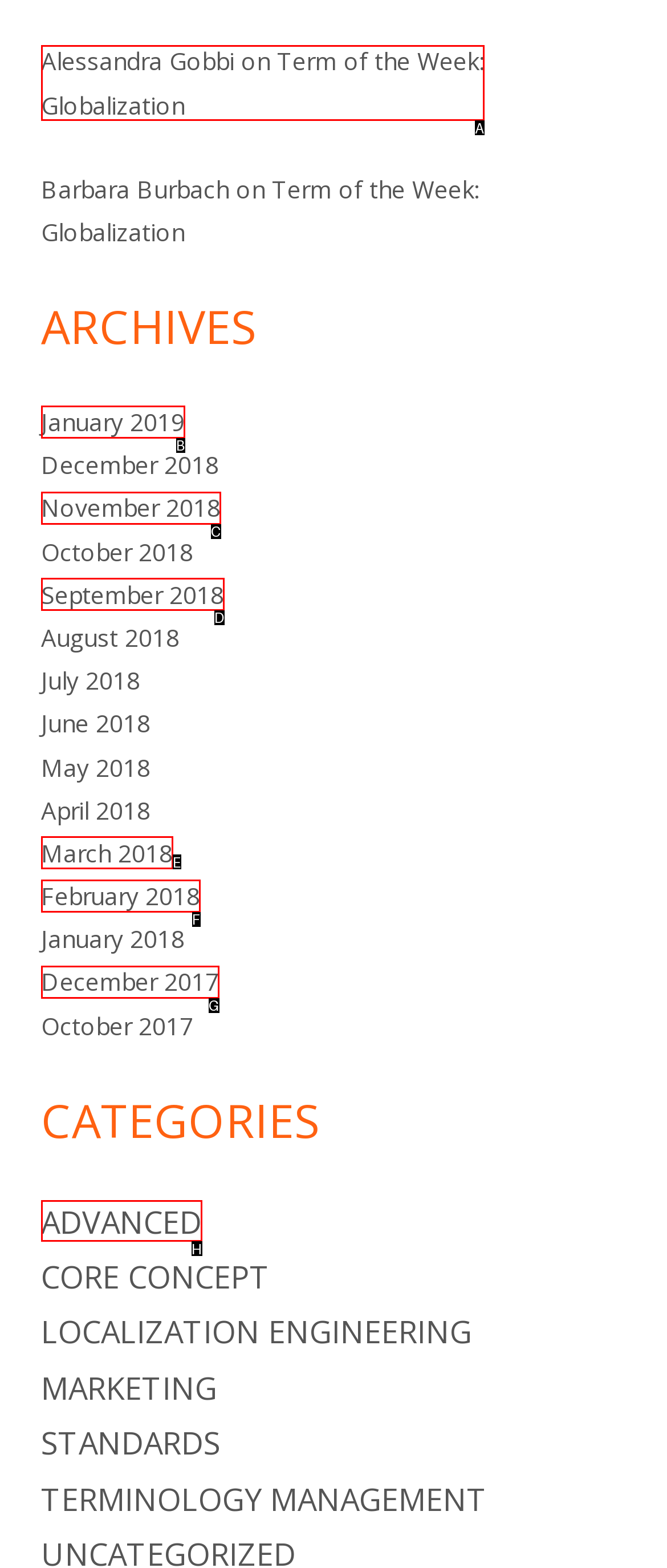Match the HTML element to the given description: March 2018
Indicate the option by its letter.

E